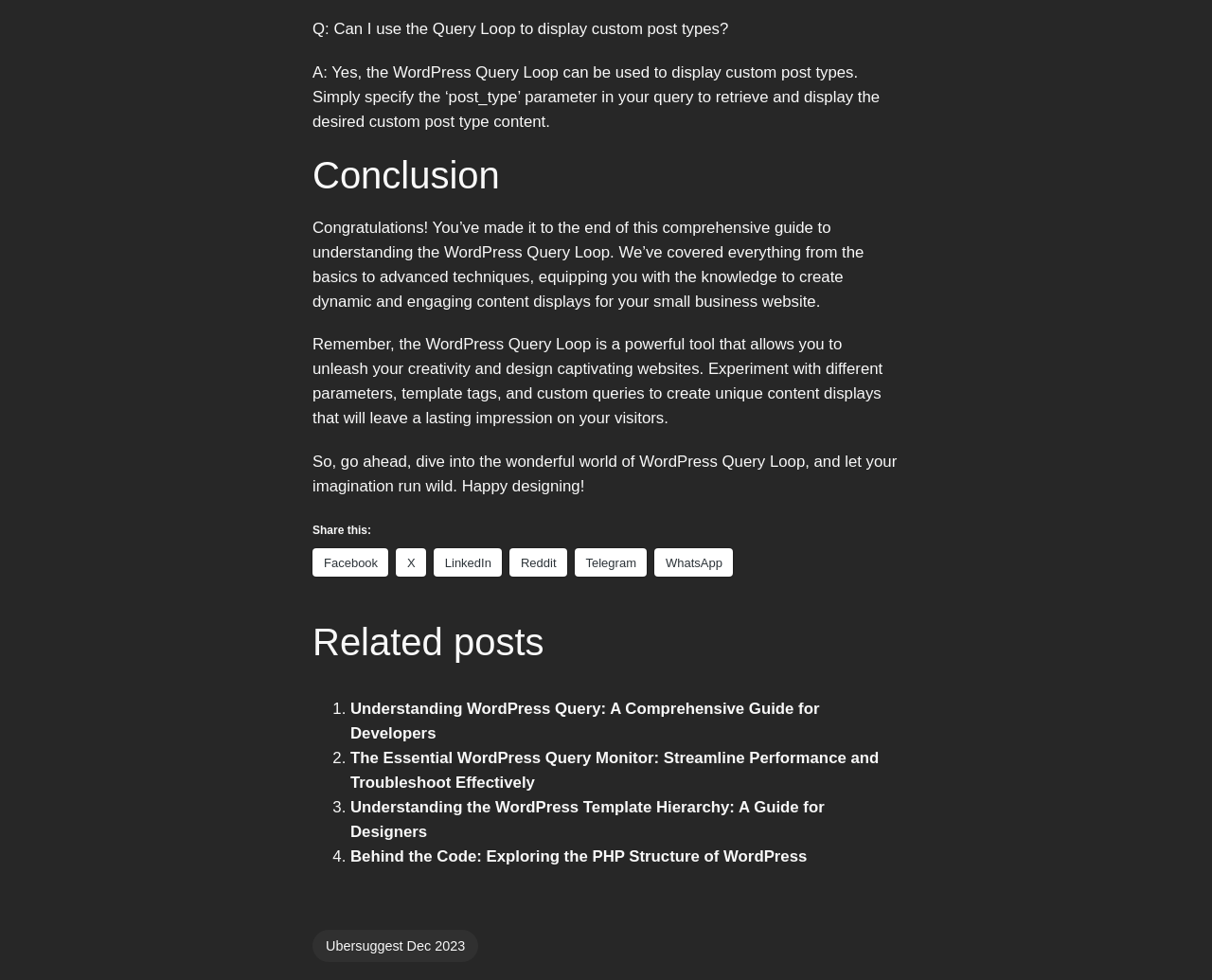Please determine the bounding box coordinates for the element that should be clicked to follow these instructions: "Read related post 'Understanding WordPress Query: A Comprehensive Guide for Developers'".

[0.289, 0.714, 0.676, 0.757]